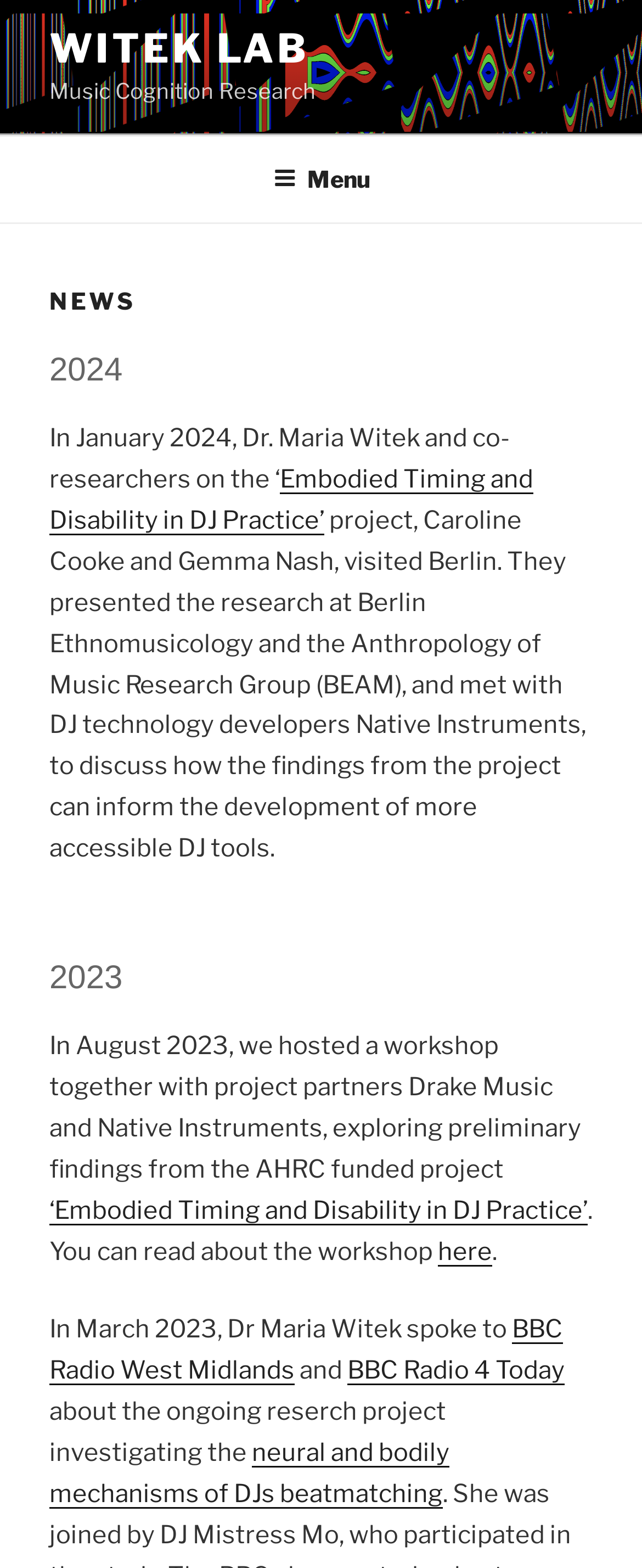Please identify the bounding box coordinates of the element's region that should be clicked to execute the following instruction: "Read the news about Embodied Timing and Disability in DJ Practice". The bounding box coordinates must be four float numbers between 0 and 1, i.e., [left, top, right, bottom].

[0.077, 0.296, 0.831, 0.341]